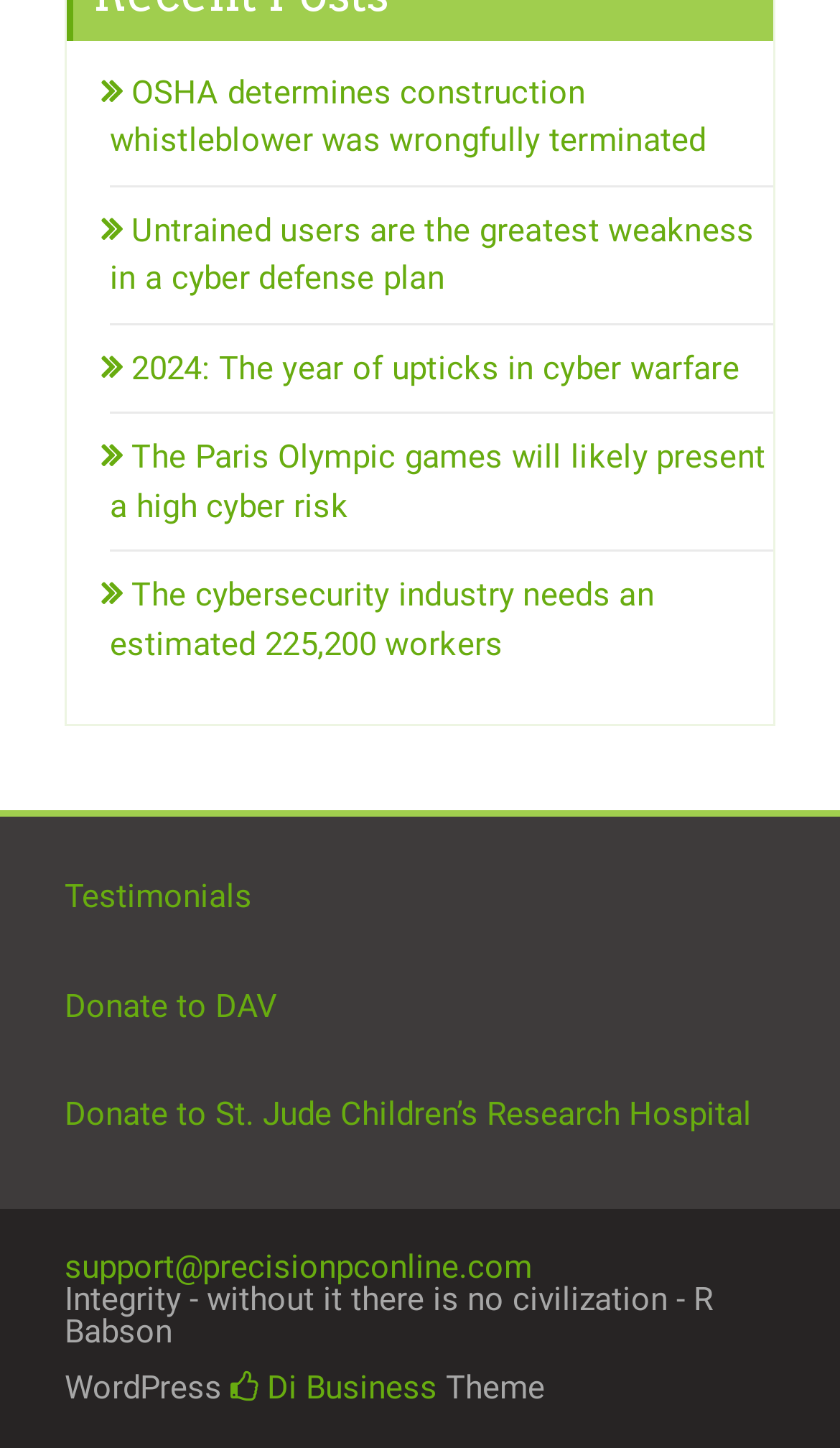Please locate the bounding box coordinates of the element that should be clicked to achieve the given instruction: "Read about OSHA determining construction whistleblower was wrongfully terminated".

[0.131, 0.05, 0.841, 0.11]